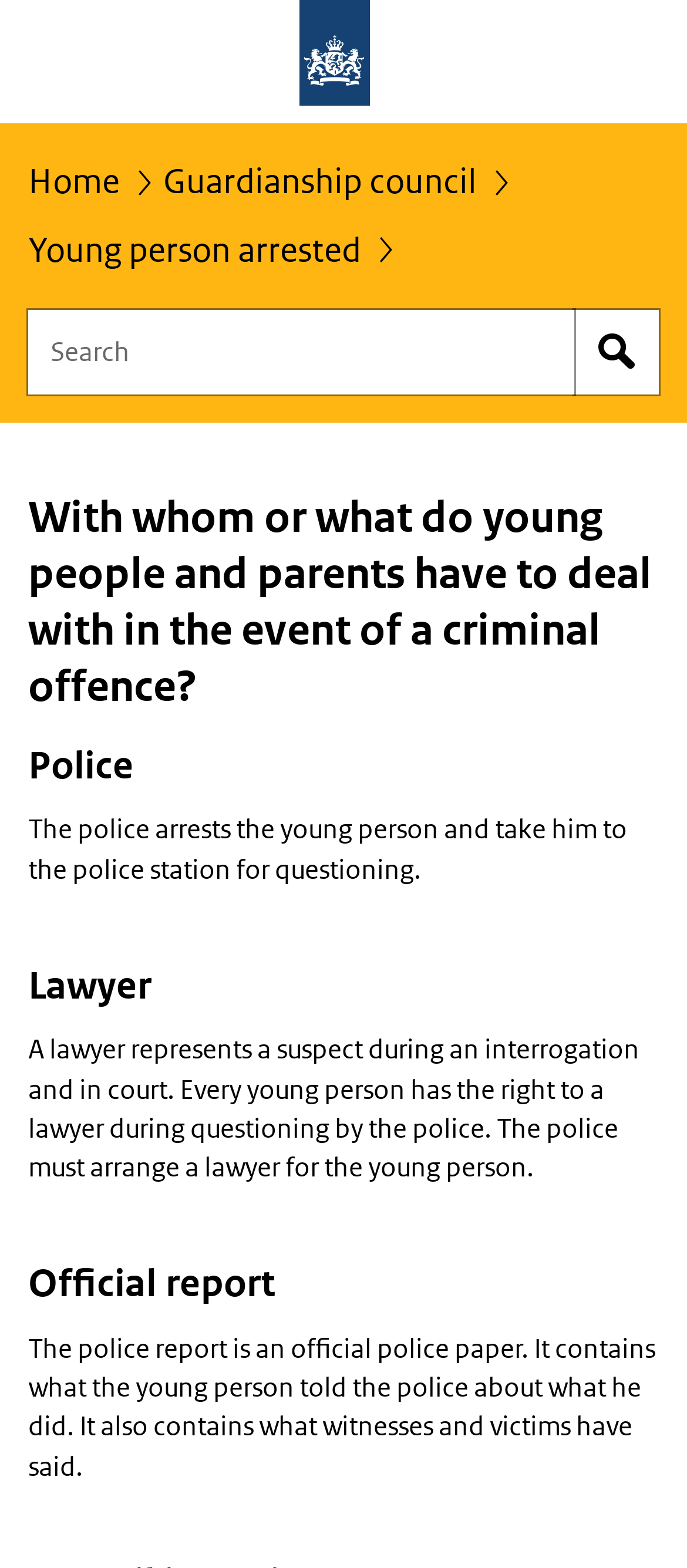Produce an extensive caption that describes everything on the webpage.

The webpage is about the process of dealing with a criminal offense, specifically for young people and parents. At the top left corner, there is a link to the homepage of english.rijksdienstcn.com, accompanied by an image. Below this, there is a navigation section with links to "Home", "Guardianship council", and "Young person arrested".

On the top right side, there is a search bar with a placeholder text "Search within English part of Rijksdienst Caribisch Nederland" and a "Start search" button. 

The main content of the webpage is divided into sections, each with a heading. The first section is titled "With whom or what do young people and parents have to deal with in the event of a criminal offence?" and has a brief introduction. 

Below this, there are three sections: "Police", "Lawyer", and "Official report". Each section has a heading and a paragraph of text describing the role of each entity in the criminal justice process. The "Police" section explains that the police arrest and question the young person. The "Lawyer" section describes the role of a lawyer in representing the young person during questioning and in court. The "Official report" section explains the purpose of a police report.

Overall, the webpage provides information on the entities involved in the criminal justice process and their roles in dealing with a criminal offense.